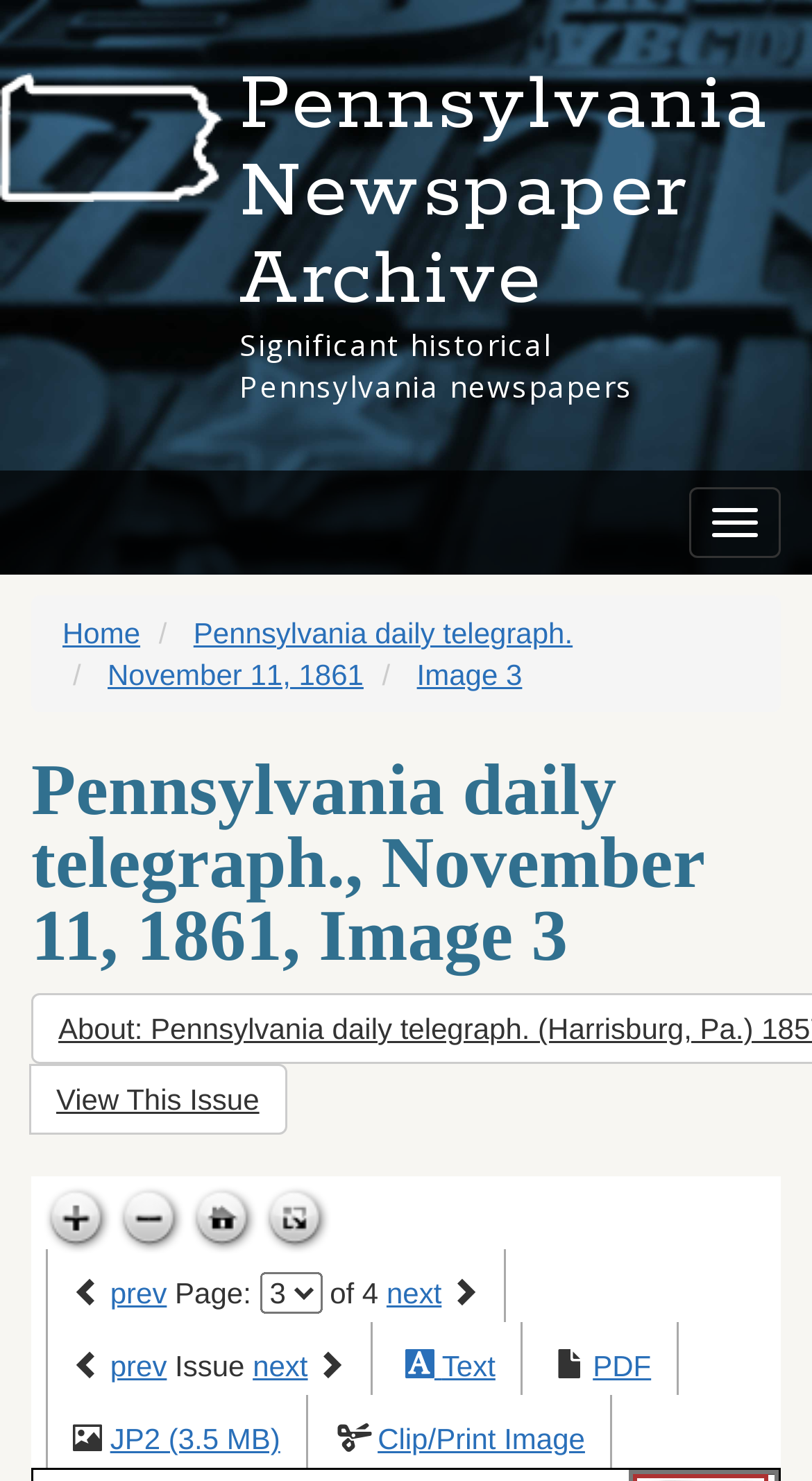Find the bounding box coordinates for the area that should be clicked to accomplish the instruction: "Click on 'What is JBehave?'".

None